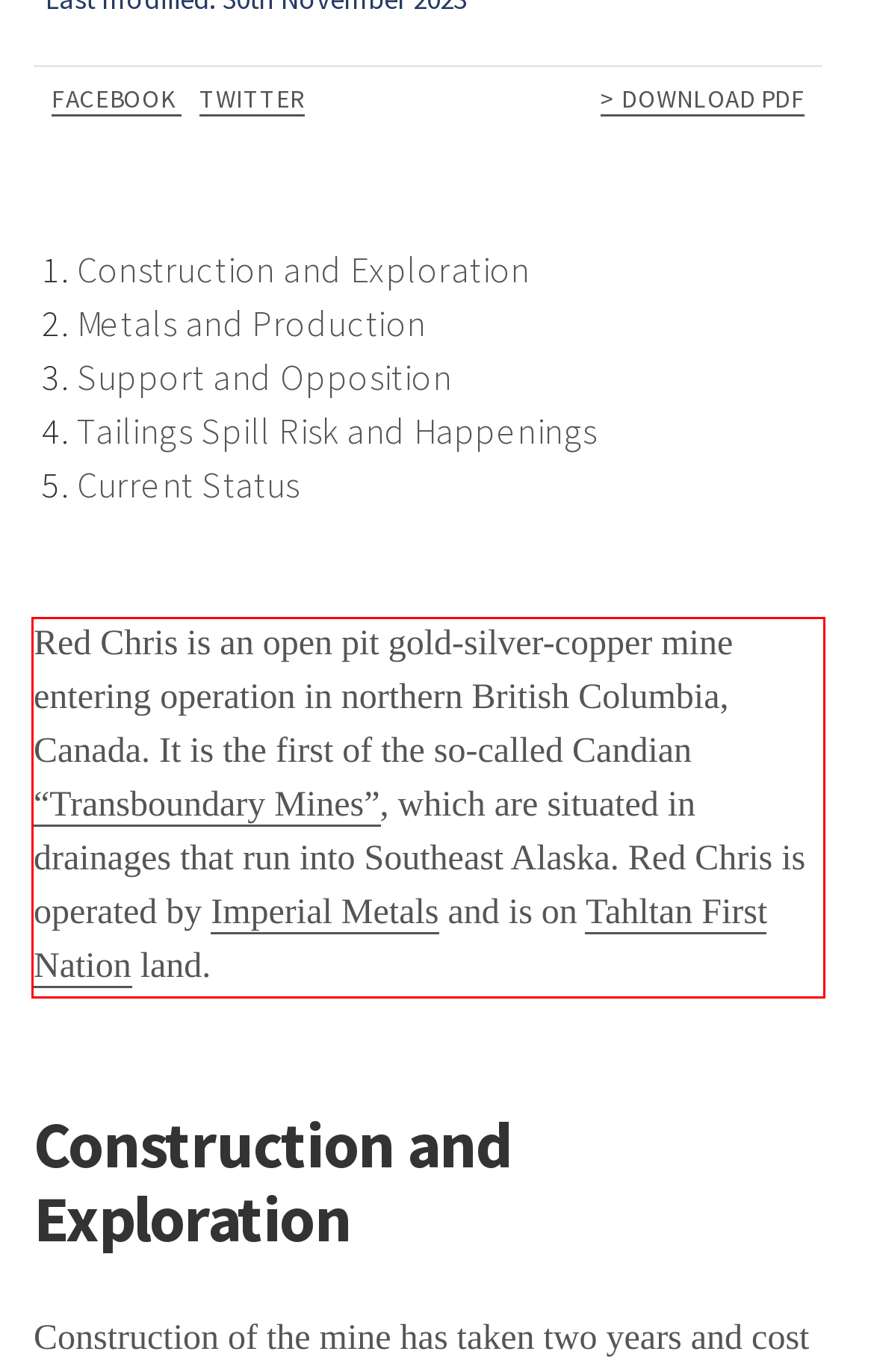Please extract the text content within the red bounding box on the webpage screenshot using OCR.

Red Chris is an open pit gold-silver-copper mine entering operation in northern British Columbia, Canada. It is the first of the so-called Candian “Transboundary Mines”, which are situated in drainages that run into Southeast Alaska. Red Chris is operated by Imperial Metals and is on Tahltan First Nation land.